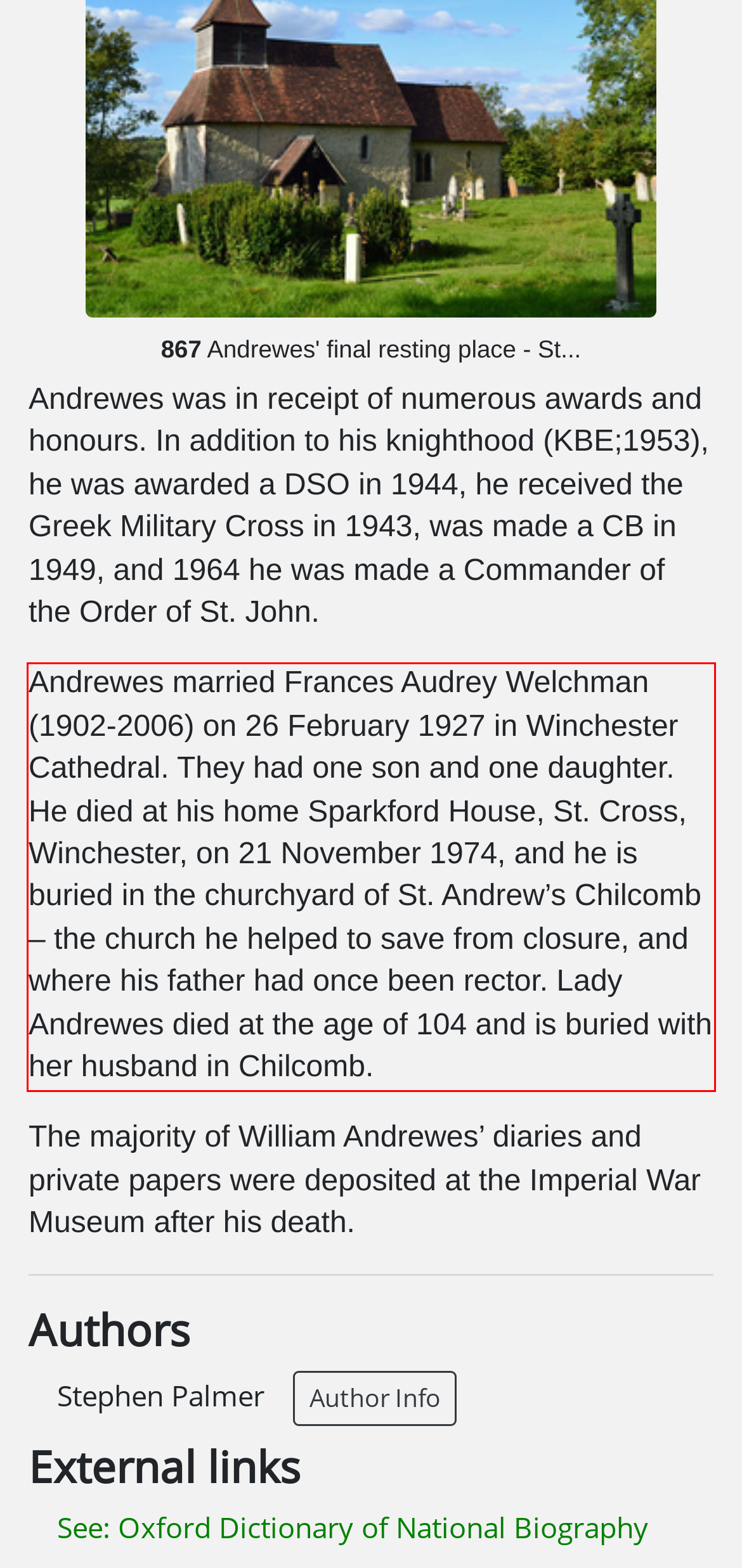Please identify the text within the red rectangular bounding box in the provided webpage screenshot.

Andrewes married Frances Audrey Welchman (1902-2006) on 26 February 1927 in Winchester Cathedral. They had one son and one daughter. He died at his home Sparkford House, St. Cross, Winchester, on 21 November 1974, and he is buried in the churchyard of St. Andrew’s Chilcomb – the church he helped to save from closure, and where his father had once been rector. Lady Andrewes died at the age of 104 and is buried with her husband in Chilcomb.